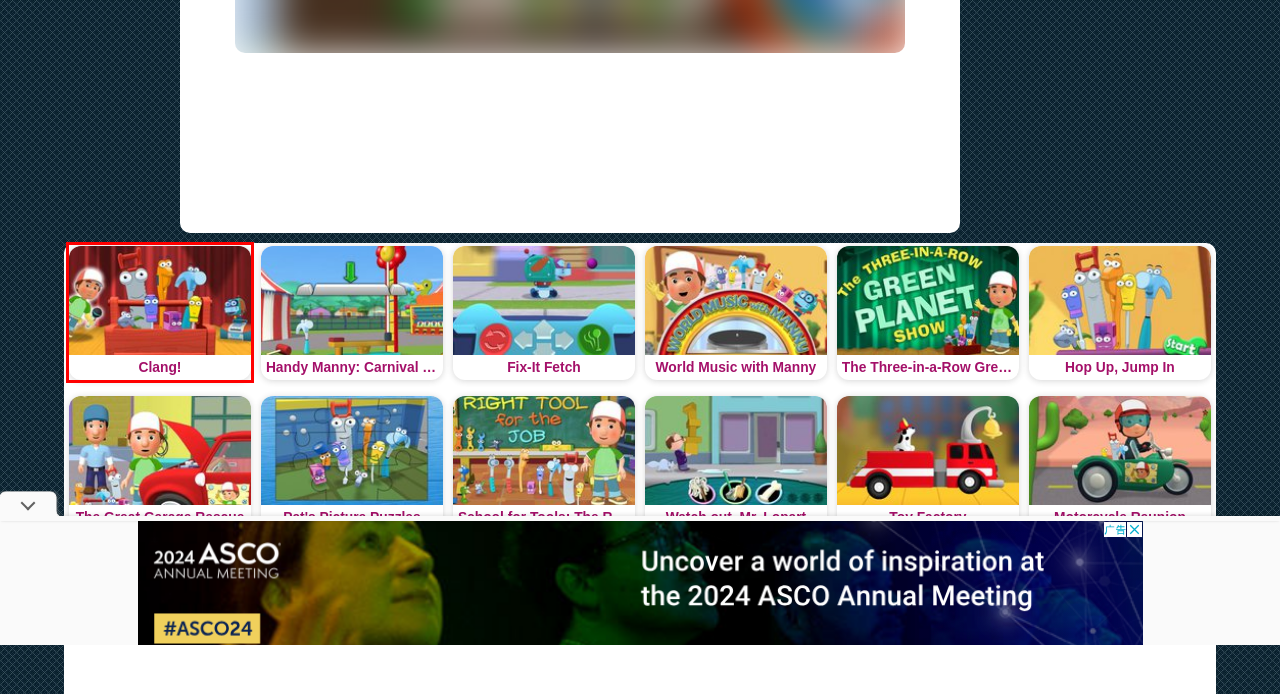Review the screenshot of a webpage that includes a red bounding box. Choose the webpage description that best matches the new webpage displayed after clicking the element within the bounding box. Here are the candidates:
A. Handy Manny: The Great Garage Rescue | NuMuKi
B. Handy Manny: School for Tools - The Right Tool for the Job | NuMuKi
C. Handy Manny: Toy Factory | NuMuKi
D. Handy Manny: Fix-It Fetch | NuMuKi
E. Handy Manny: Hop Up, Jump In | NuMuKi
F. Handy Manny: Pat's Picture Puzzles | NuMuKi
G. Handy Manny: Watch out, Mr. Lopart | NuMuKi
H. Handy Manny: Clang! | NuMuKi

H